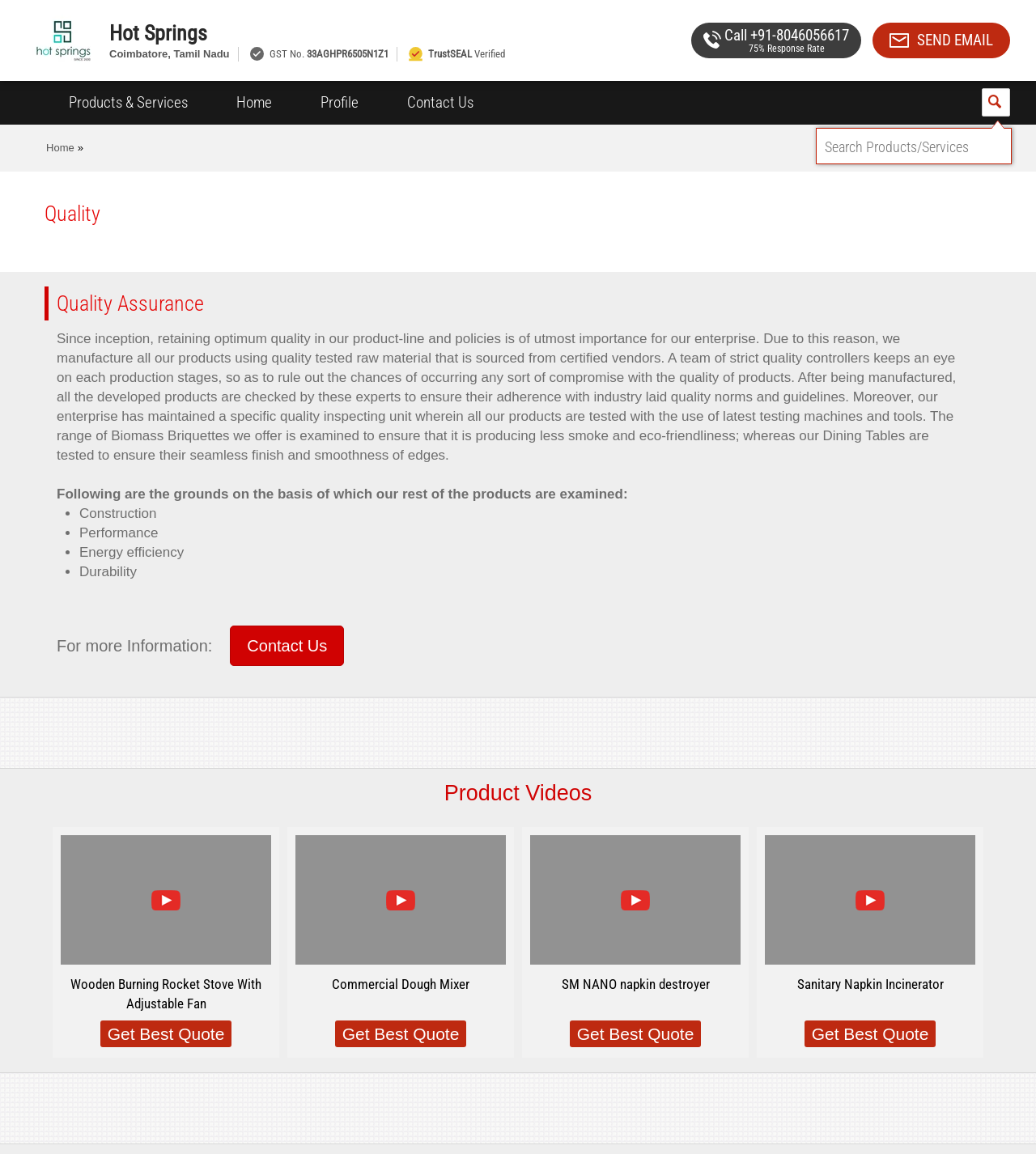Provide the bounding box coordinates of the area you need to click to execute the following instruction: "Contact us".

[0.885, 0.026, 0.959, 0.042]